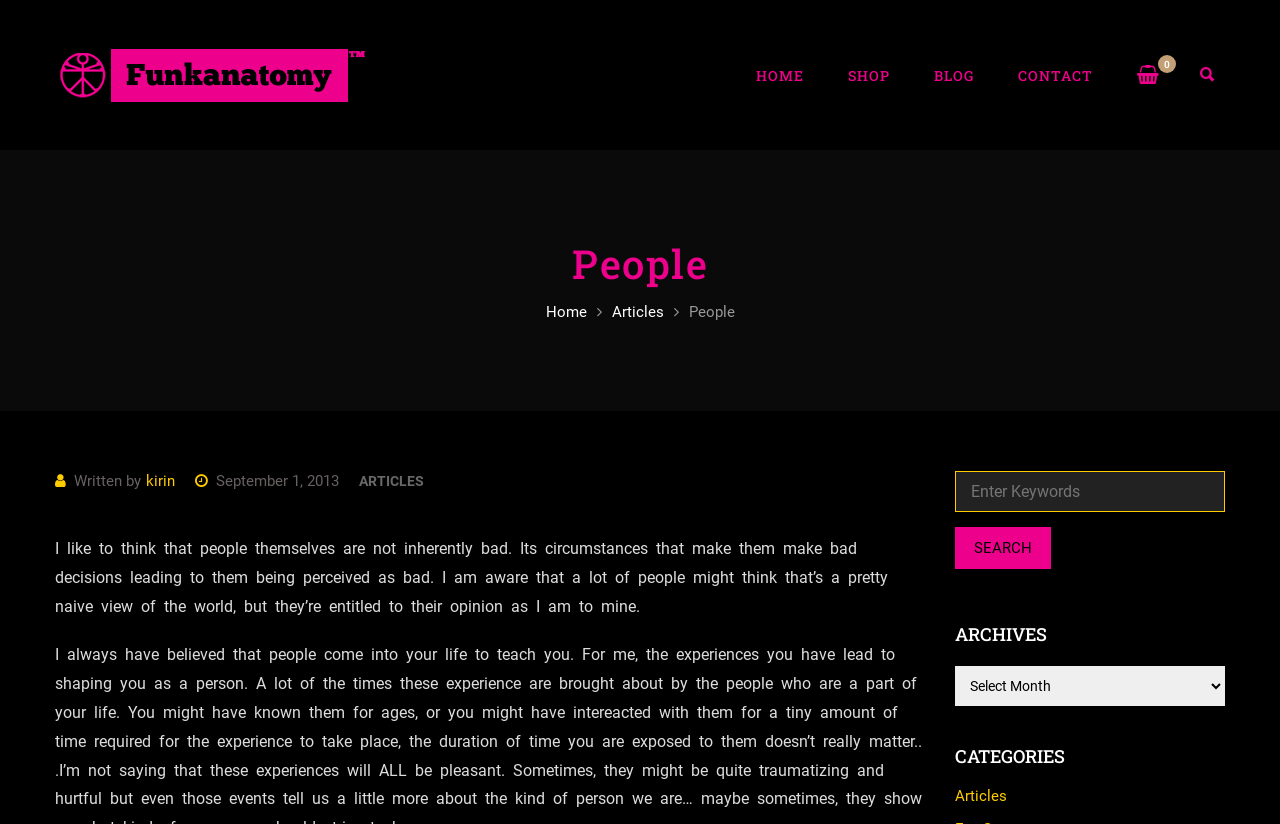Utilize the details in the image to give a detailed response to the question: What is the main topic of the article?

I found the main topic of the article by looking at the heading 'People' which is a prominent element on the webpage, and also by reading the article's content which discusses people's behavior and circumstances.